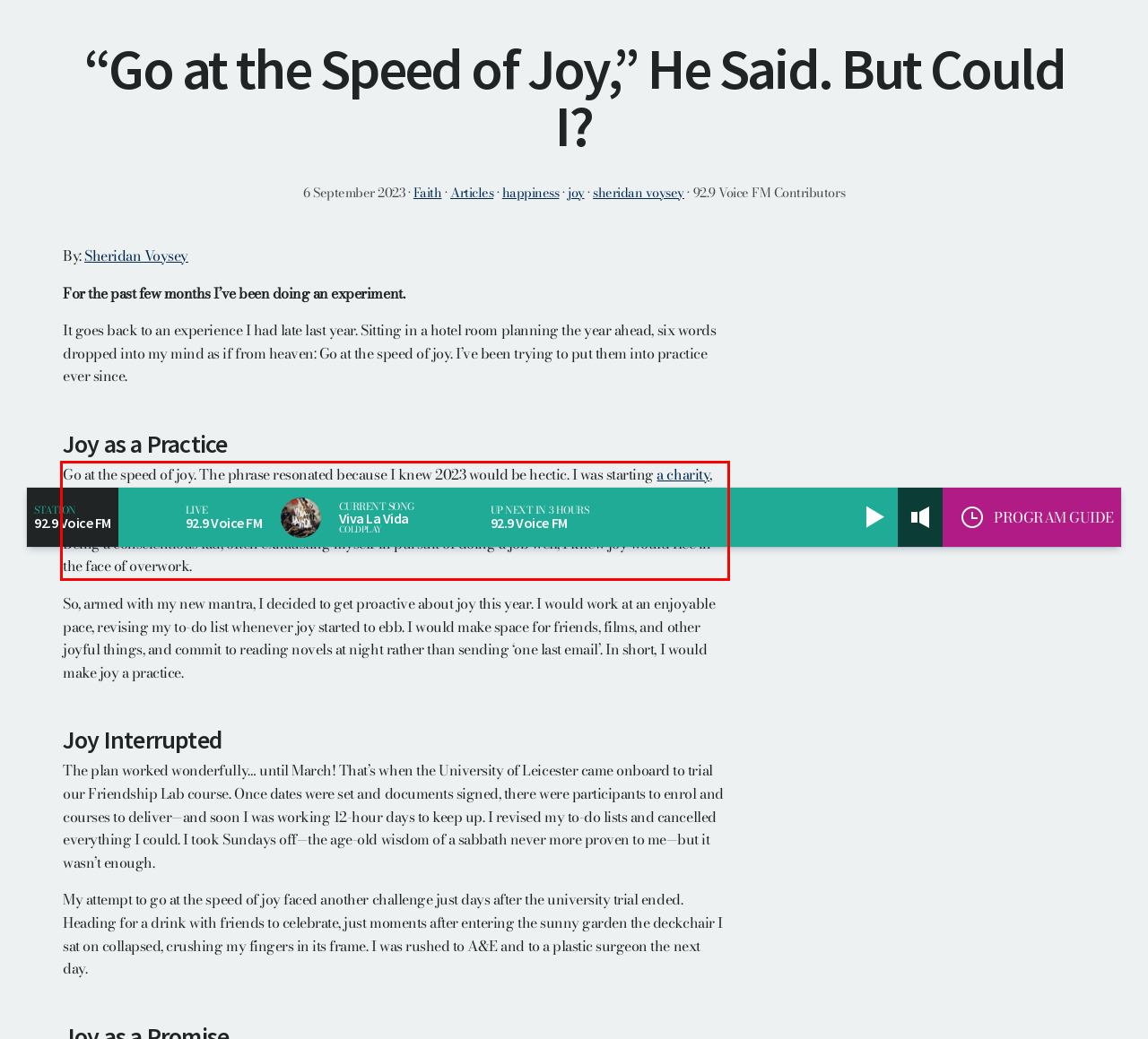You have a screenshot of a webpage with a red bounding box. Use OCR to generate the text contained within this red rectangle.

Go at the speed of joy. The phrase resonated because I knew 2023 would be hectic. I was starting a charity, something I’d never done before. I was launching an evidence-based course on adult friendship, years in the making. We had a major renovation project going on, and work-related travel already in the diary. Being a conscientious lad, often exhausting myself in pursuit of doing a job well, I knew joy would flee in the face of overwork.